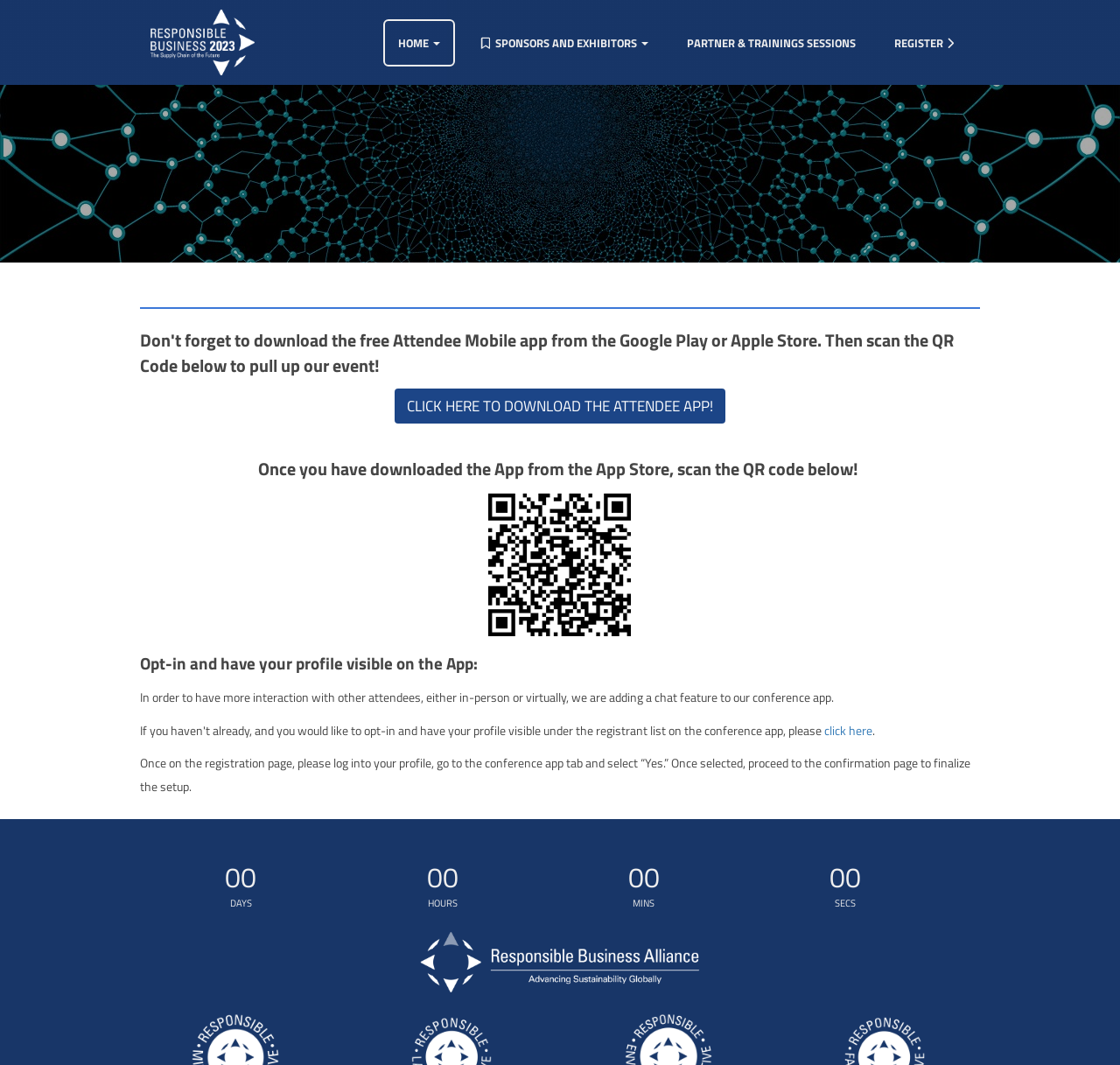Elaborate on the information and visuals displayed on the webpage.

The webpage is about the RBA Annual Conference 2023, with a prominent video at the top, spanning the entire width of the page. Below the video, there is a row of links, including "HOME", "SPONSORS AND EXHIBITORS", "PARTNER & TRAININGS SESSIONS", and "REGISTER", which are evenly spaced and aligned horizontally.

The main content of the page is divided into two sections. On the left, there is a section with a button that says "CLICK HERE TO DOWNLOAD THE ATTENDEE APP!" and a QR code below it. Next to the button, there is a paragraph of text explaining how to download the app and opt-in to make one's profile visible.

On the right side of the page, there is a section with three paragraphs of text. The first paragraph explains the benefits of opting-in, including the ability to interact with other attendees through a chat feature. The second paragraph provides instructions on how to opt-in, with a link to "click here" for more information. The third paragraph explains the final steps to complete the setup.

At the bottom of the page, there is a countdown timer displaying the number of days, hours, minutes, and seconds until the conference starts. Below the timer, there is a link to an unknown destination.

Throughout the page, there are several images, including the RBA Annual Conference 2023 logo, which is also a link.